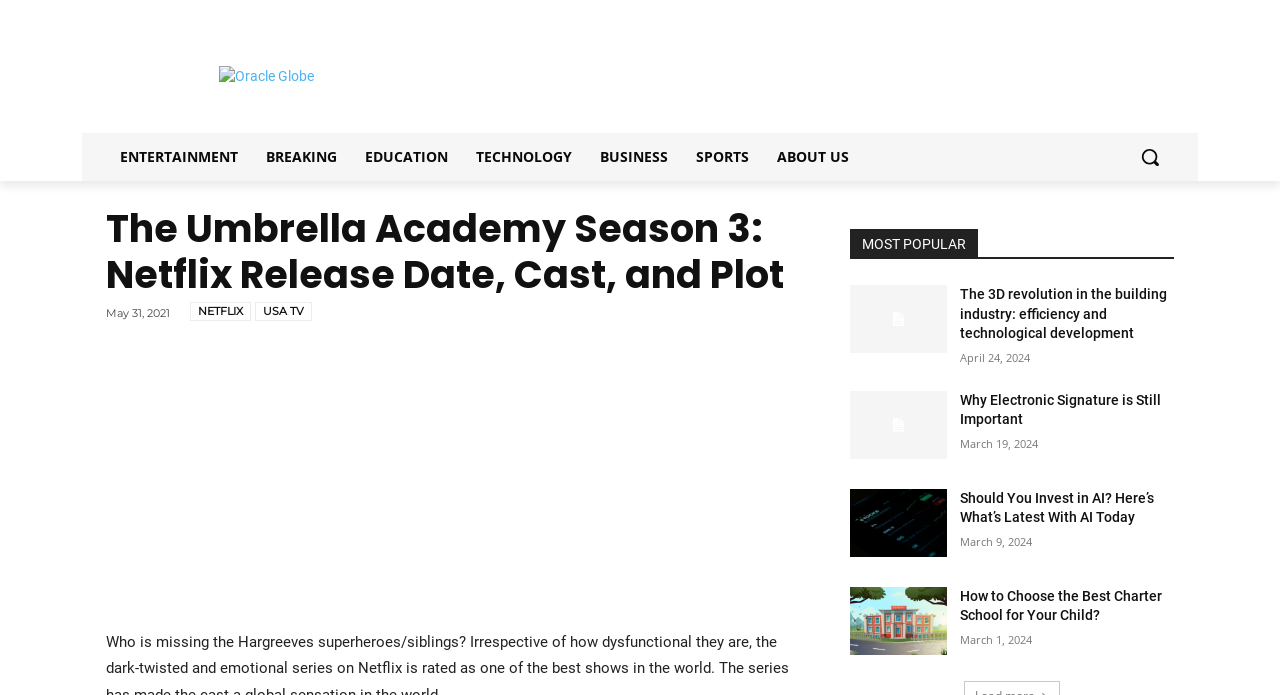Generate the main heading text from the webpage.

The Umbrella Academy Season 3: Netflix Release Date, Cast, and Plot